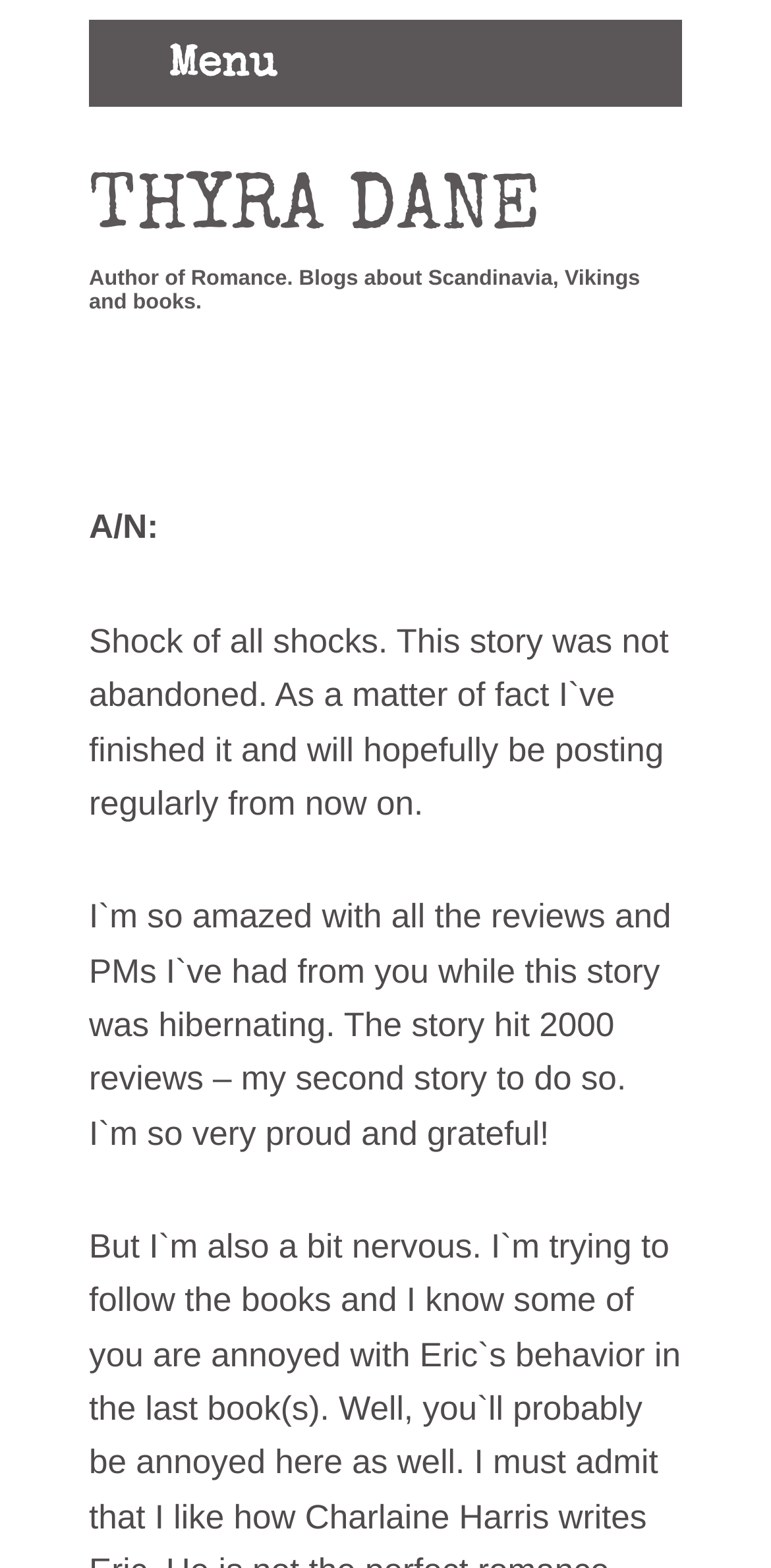What is the author's emotional state?
Refer to the screenshot and respond with a concise word or phrase.

amazed